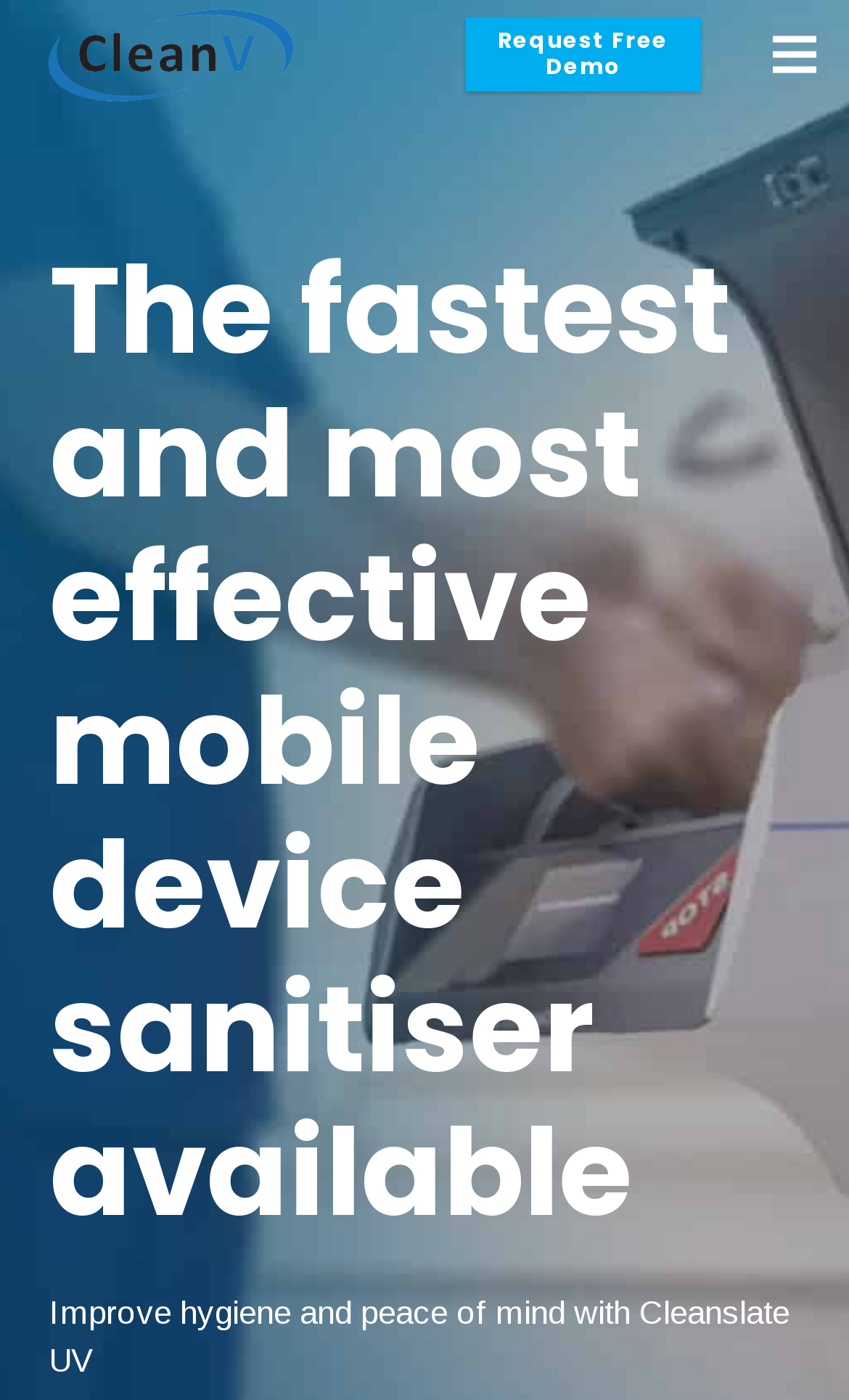Determine the bounding box coordinates of the UI element described by: "Request Free Demo".

[0.548, 0.012, 0.826, 0.065]